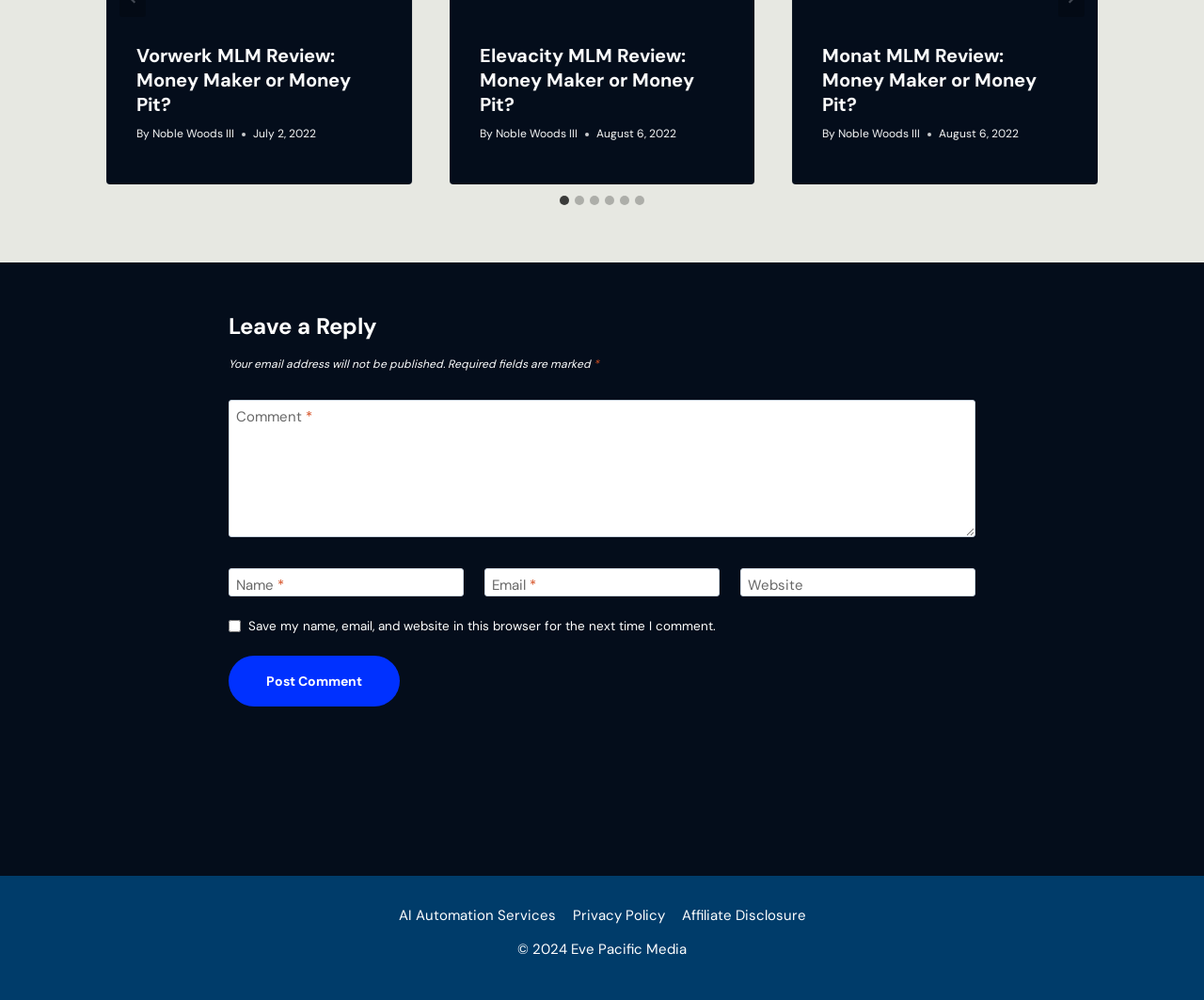Calculate the bounding box coordinates of the UI element given the description: "Community (6)".

None